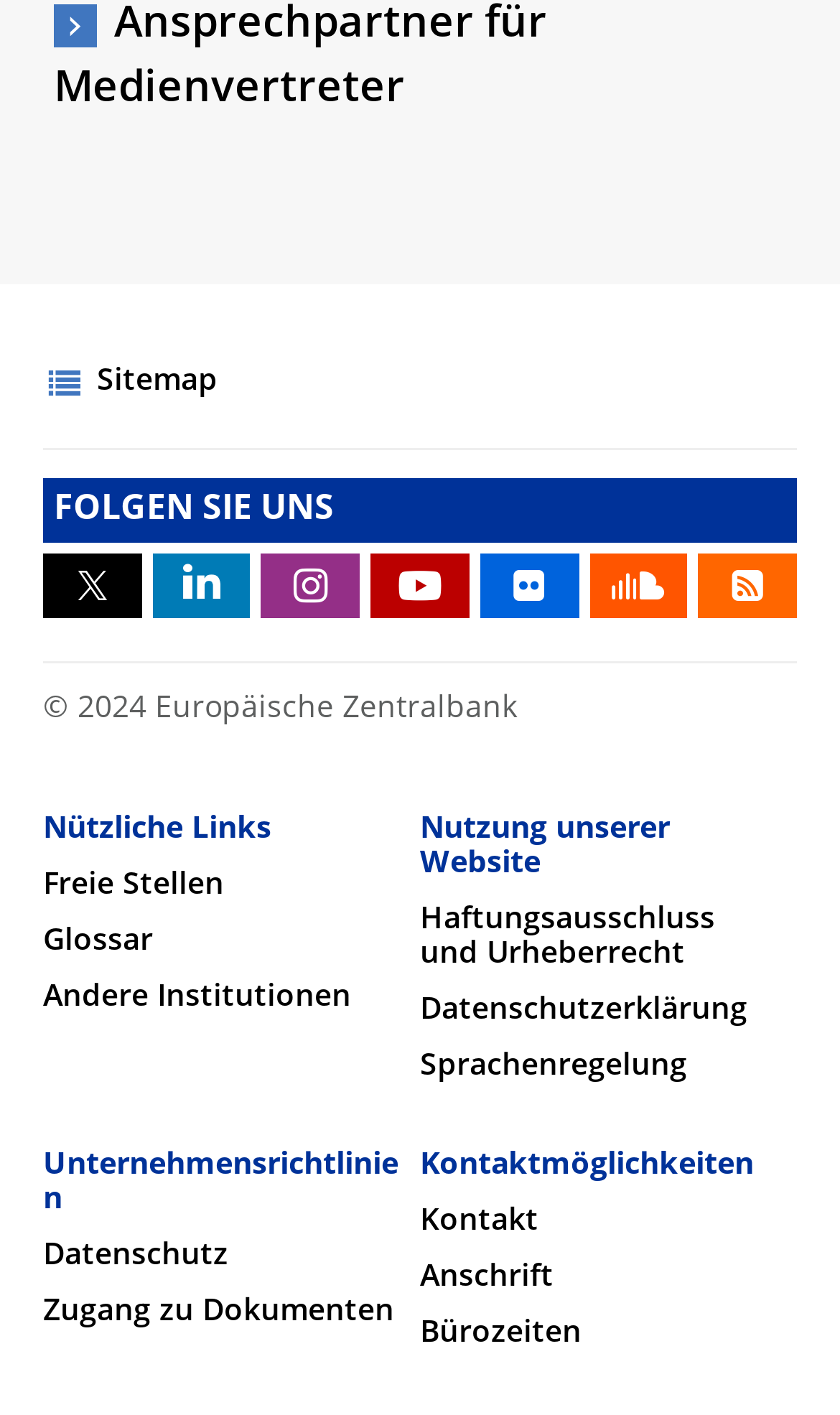Please mark the clickable region by giving the bounding box coordinates needed to complete this instruction: "Go to freie Stellen".

[0.051, 0.615, 0.267, 0.636]